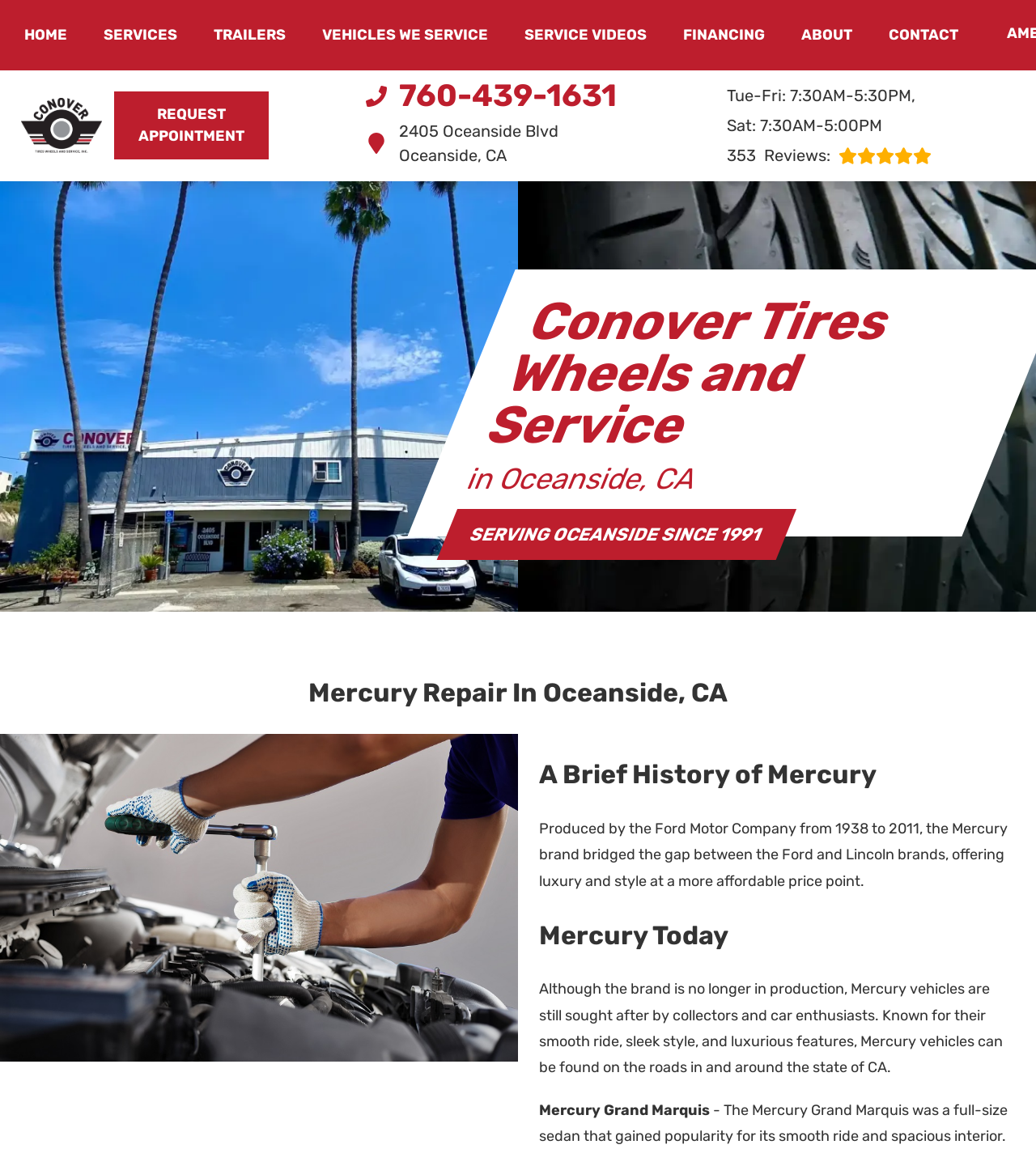Based on the image, give a detailed response to the question: What is the phone number of the service center?

The phone number of the service center is provided in the meta description and can be used to contact them for inquiries or appointments.